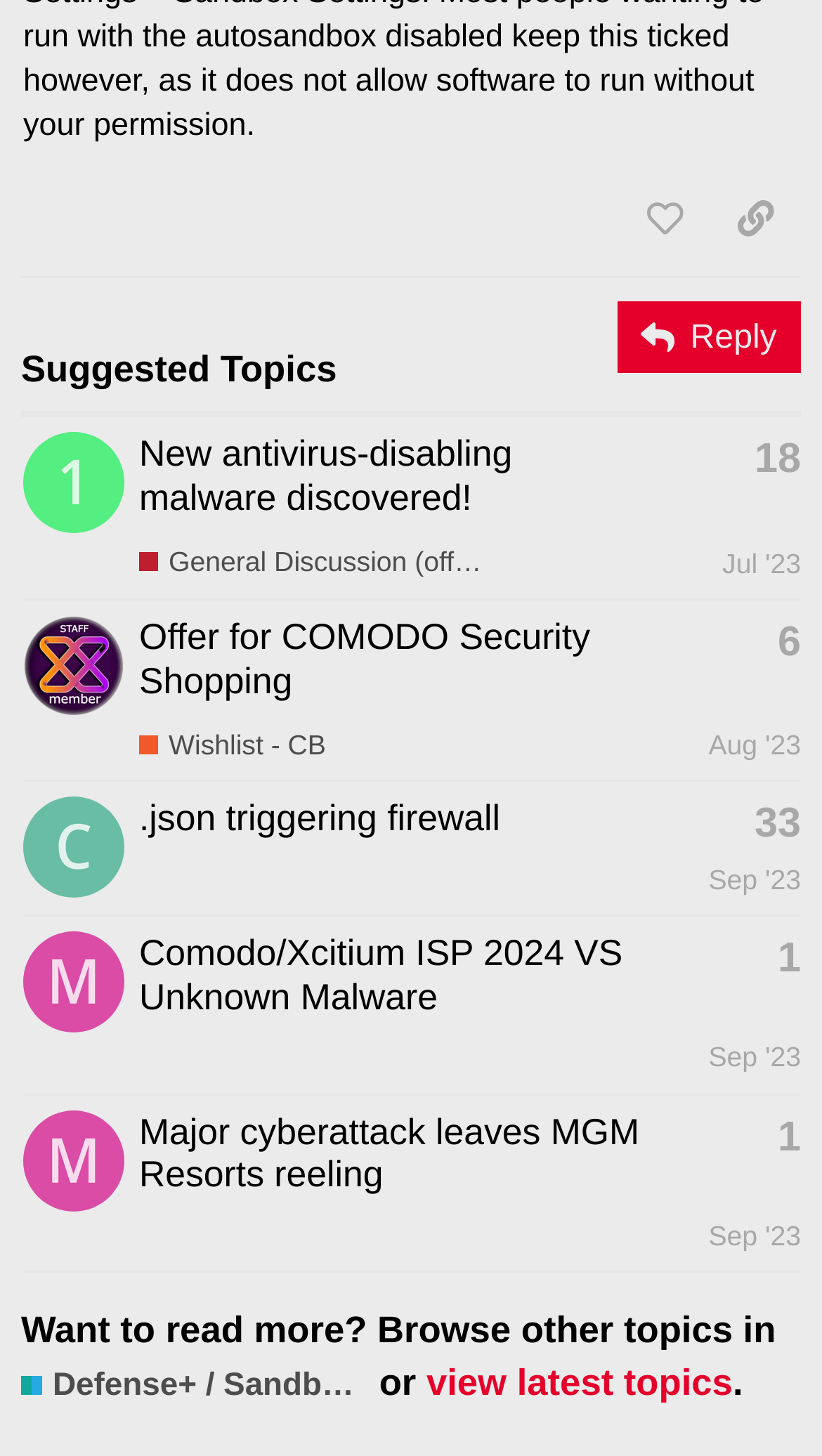Locate the bounding box coordinates of the region to be clicked to comply with the following instruction: "Reply to this topic". The coordinates must be four float numbers between 0 and 1, in the form [left, top, right, bottom].

[0.751, 0.207, 0.974, 0.256]